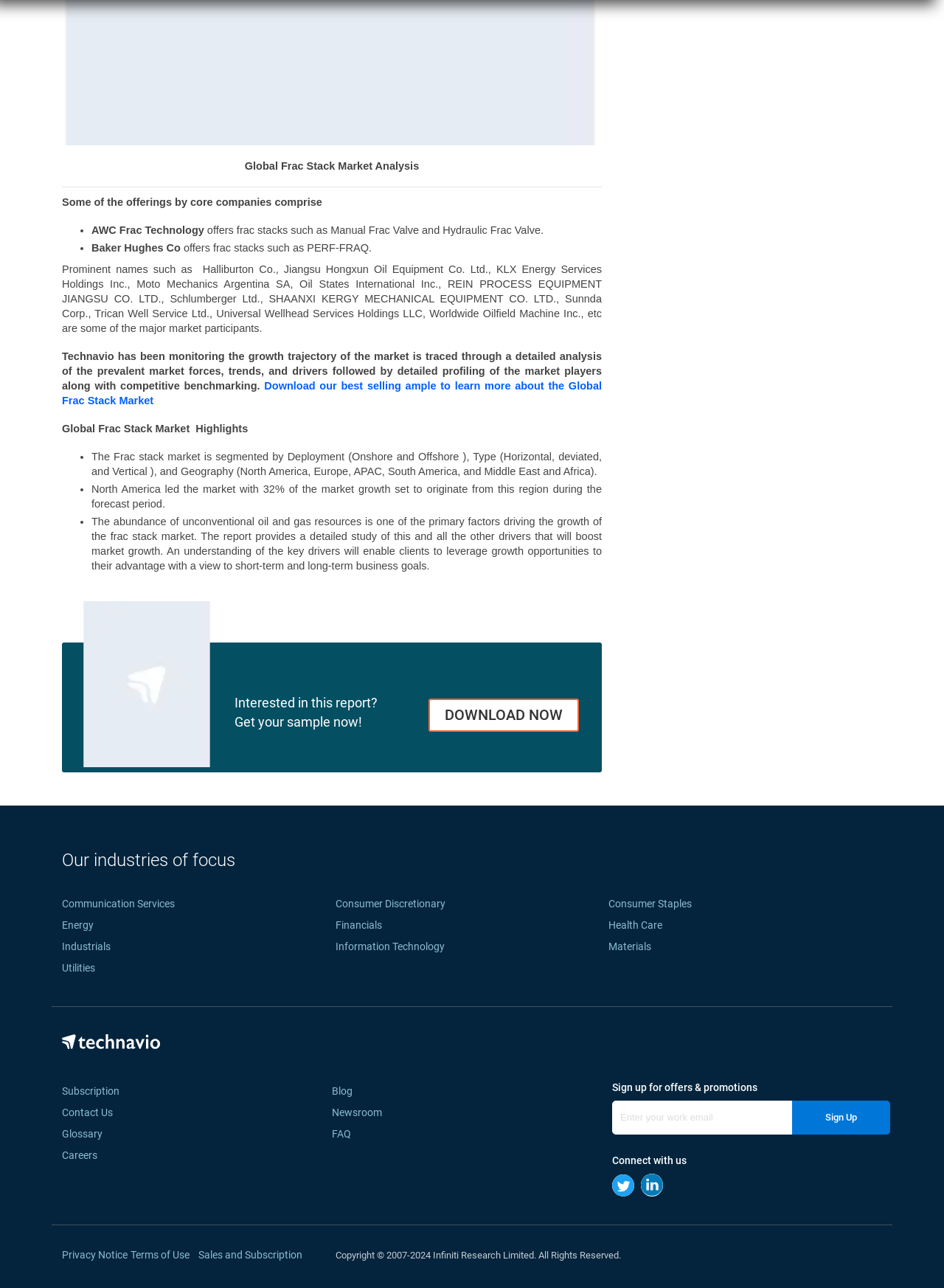Determine the bounding box coordinates of the region to click in order to accomplish the following instruction: "Sign up for offers and promotions". Provide the coordinates as four float numbers between 0 and 1, specifically [left, top, right, bottom].

[0.839, 0.854, 0.943, 0.881]